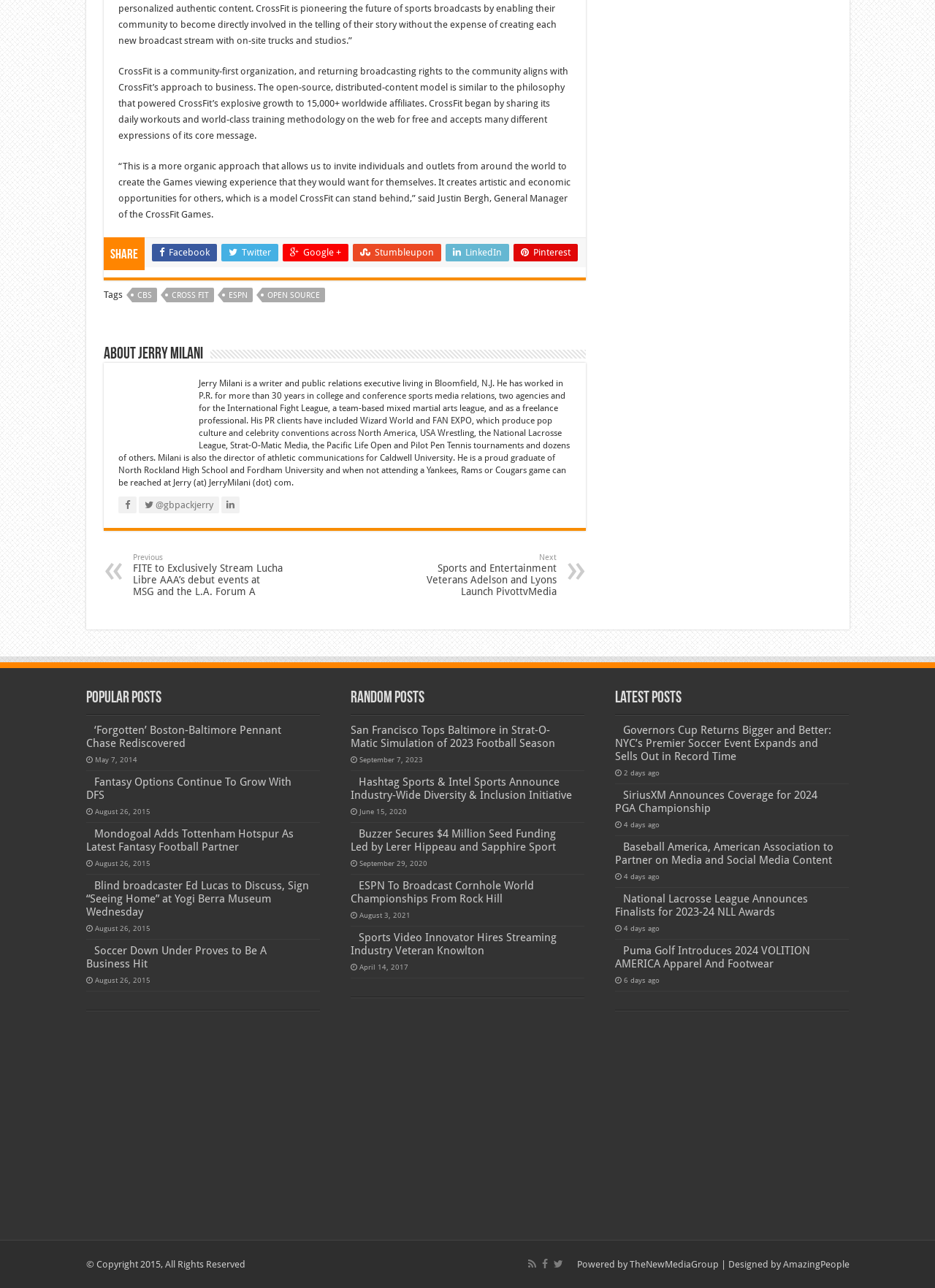Identify the bounding box of the HTML element described here: "‘Forgotten’ Boston-Baltimore Pennant Chase Rediscovered". Provide the coordinates as four float numbers between 0 and 1: [left, top, right, bottom].

[0.092, 0.562, 0.3, 0.582]